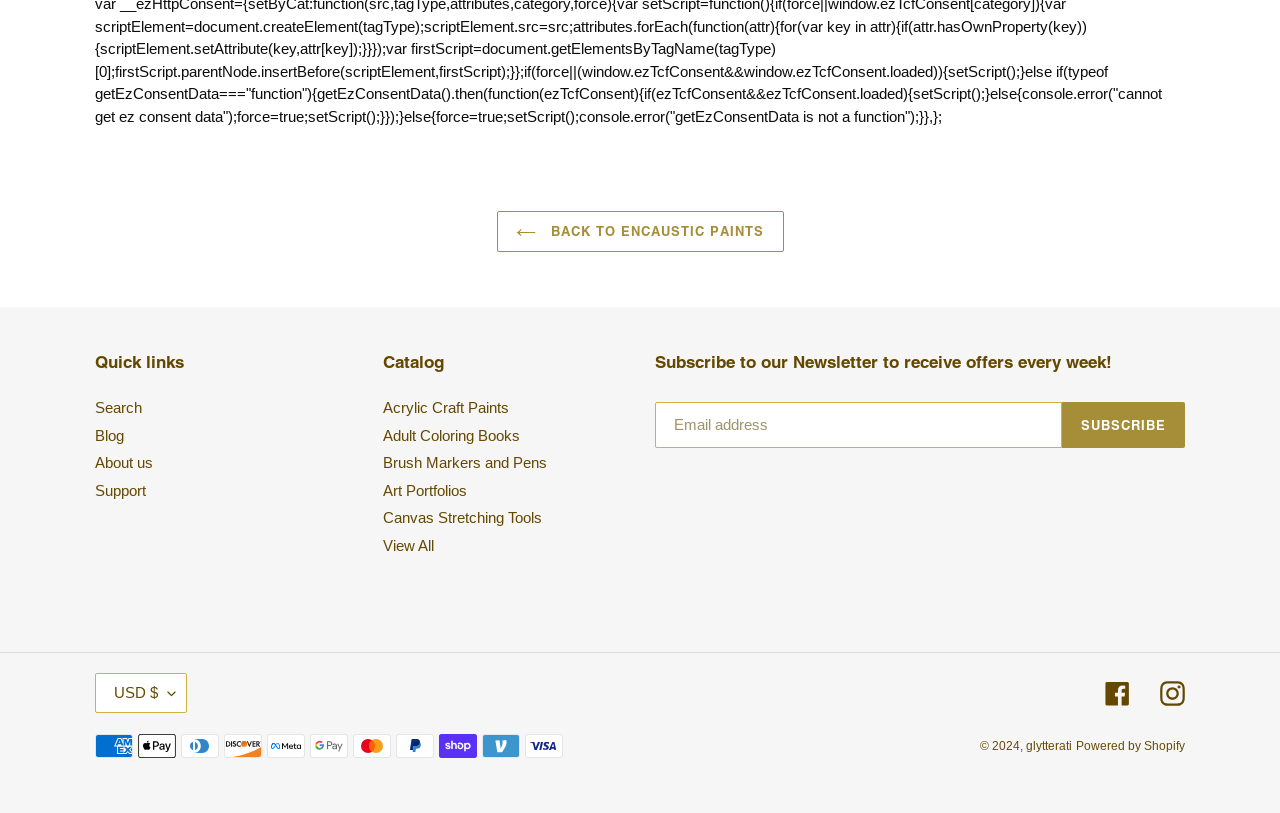Bounding box coordinates are to be given in the format (top-left x, top-left y, bottom-right x, bottom-right y). All values must be floating point numbers between 0 and 1. Provide the bounding box coordinate for the UI element described as: Brush Markers and Pens

[0.299, 0.559, 0.427, 0.58]